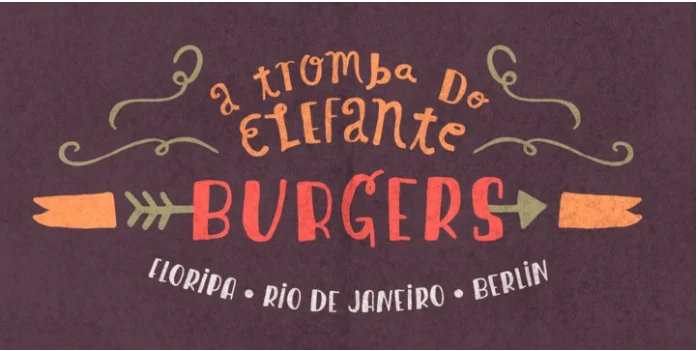What is the color of the bold word 'BURGERS'?
Using the image as a reference, give a one-word or short phrase answer.

Bright red